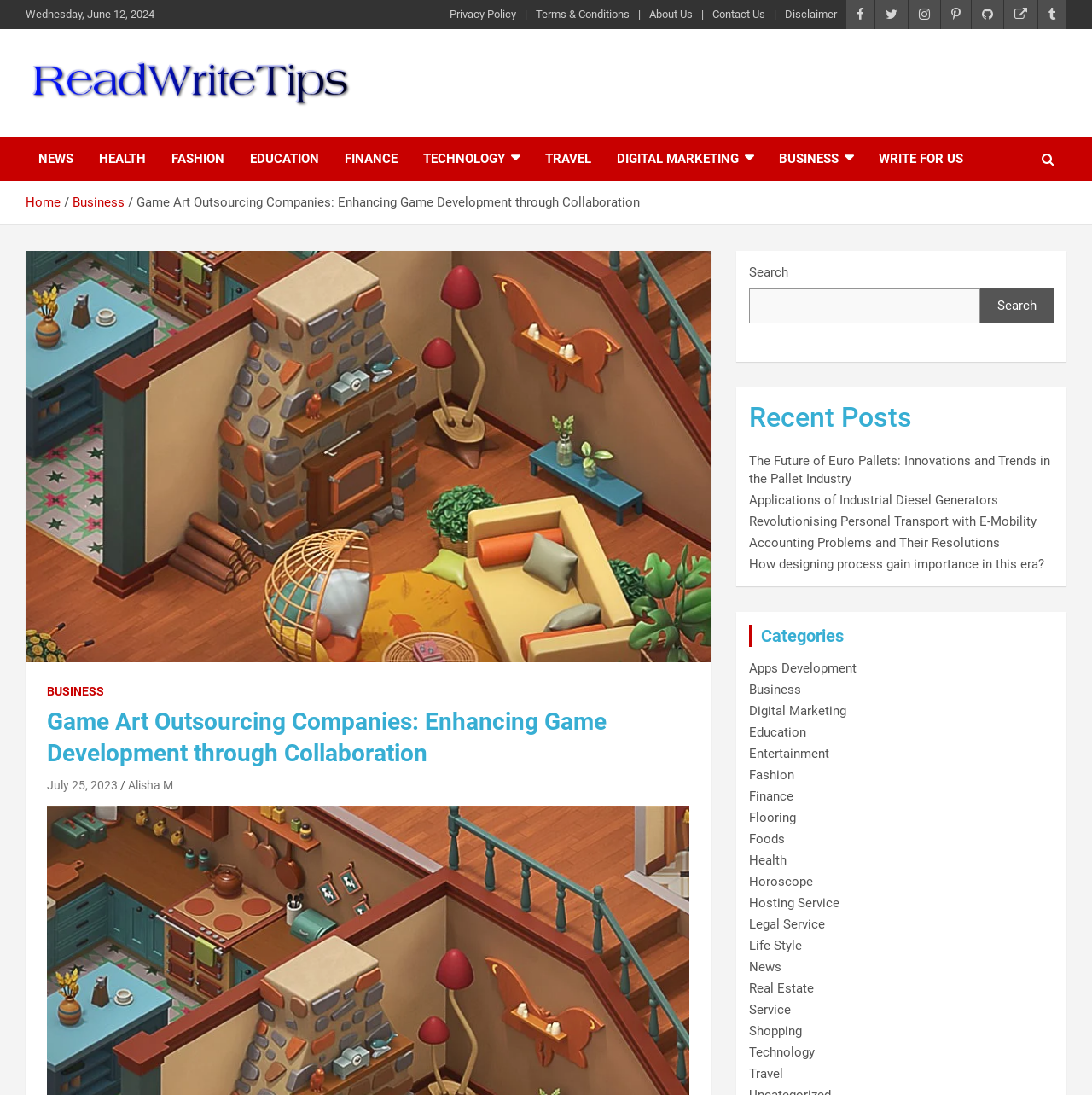Can you identify the bounding box coordinates of the clickable region needed to carry out this instruction: 'Search for something'? The coordinates should be four float numbers within the range of 0 to 1, stated as [left, top, right, bottom].

[0.686, 0.241, 0.965, 0.295]